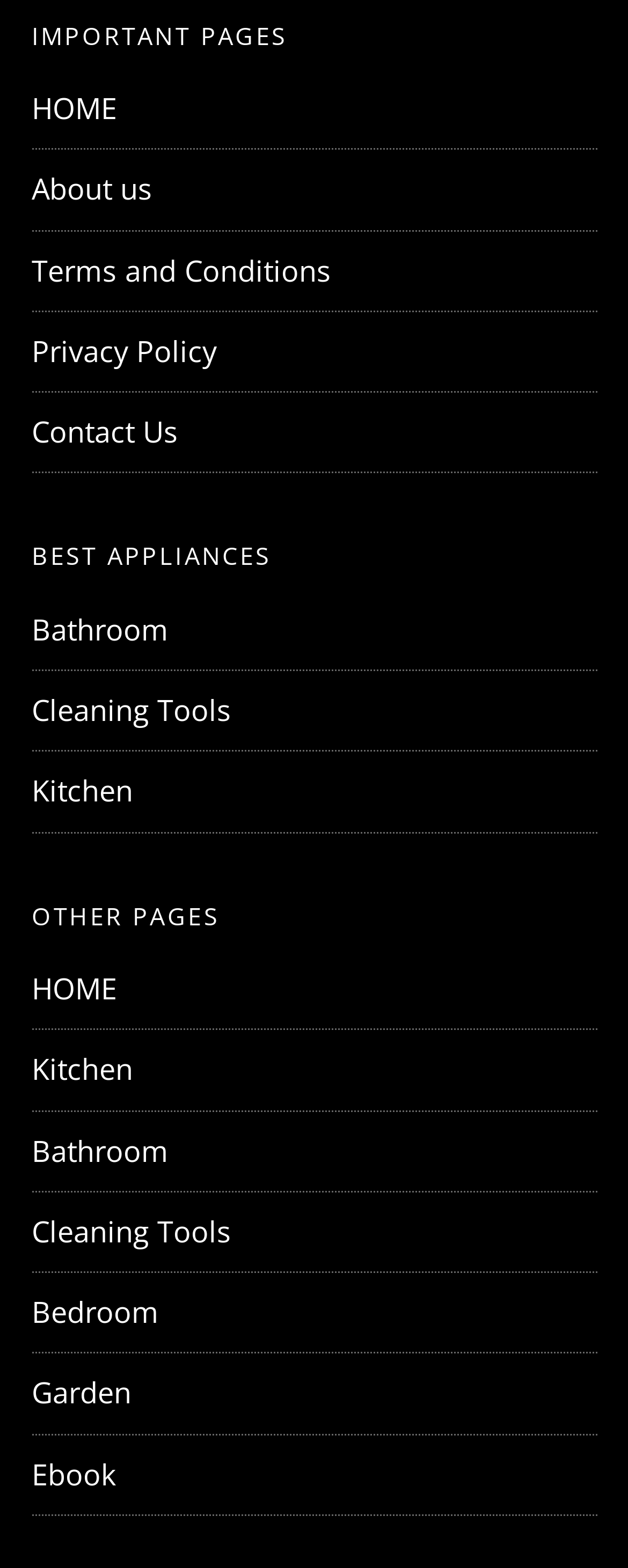Please give a succinct answer using a single word or phrase:
How many links are there under IMPORTANT PAGES?

5